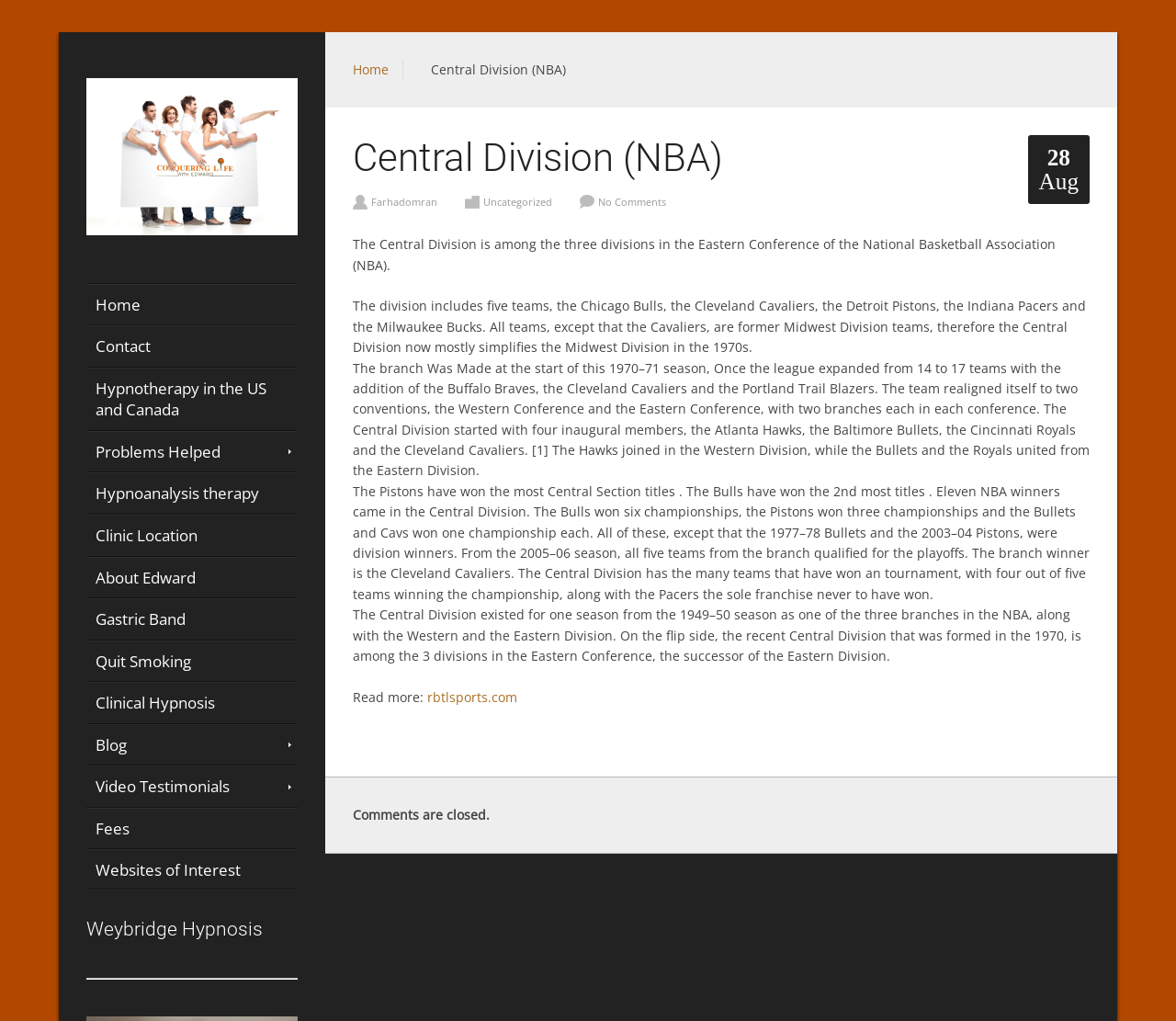Is the clinic location provided on the webpage?
Provide a detailed answer to the question, using the image to inform your response.

I found the answer by looking at the links on the webpage, which includes a link labeled 'Clinic Location'. This suggests that the clinic location is provided on the webpage.